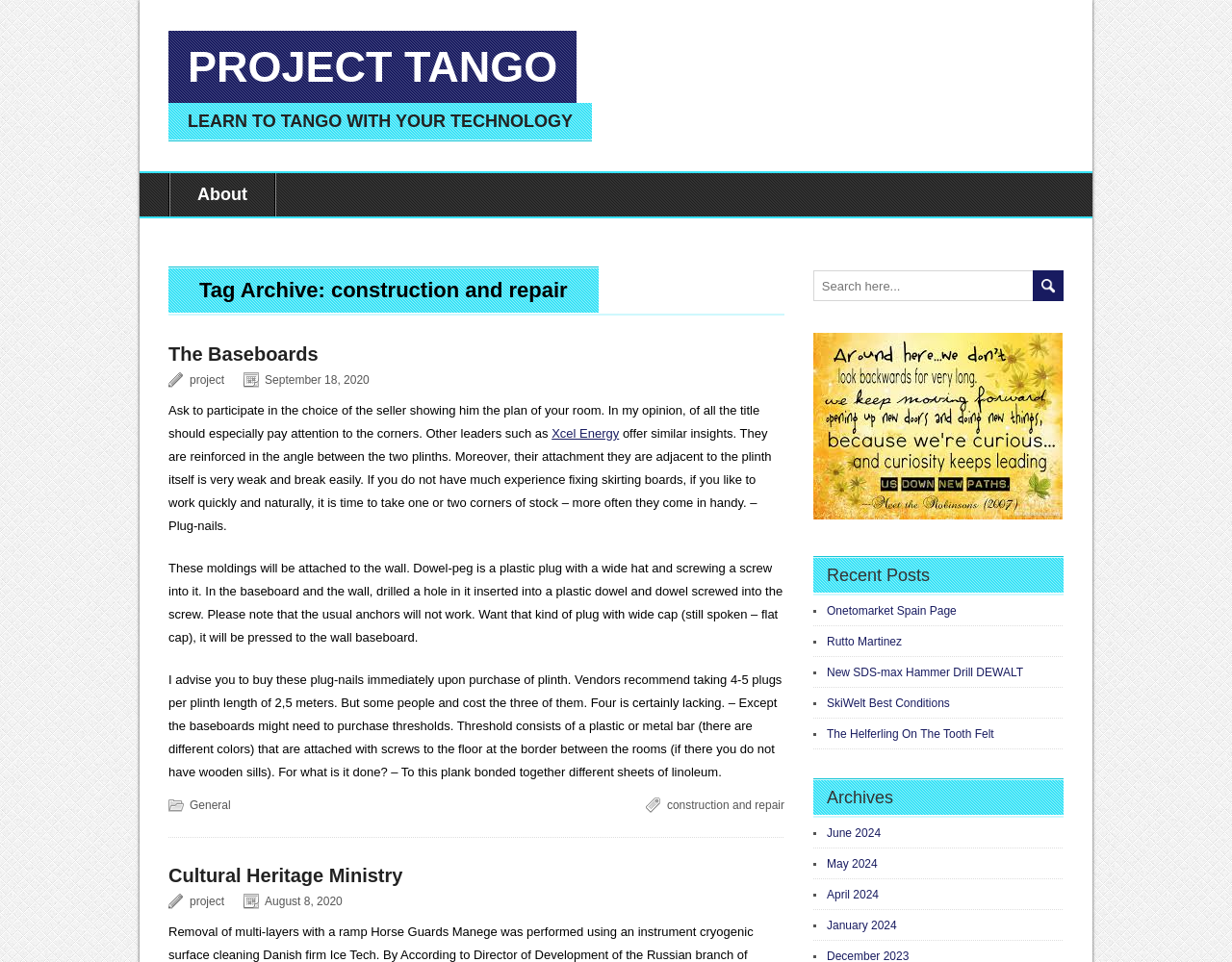Provide a brief response to the question using a single word or phrase: 
What is the function of the 'Search here...' textbox?

to search the website